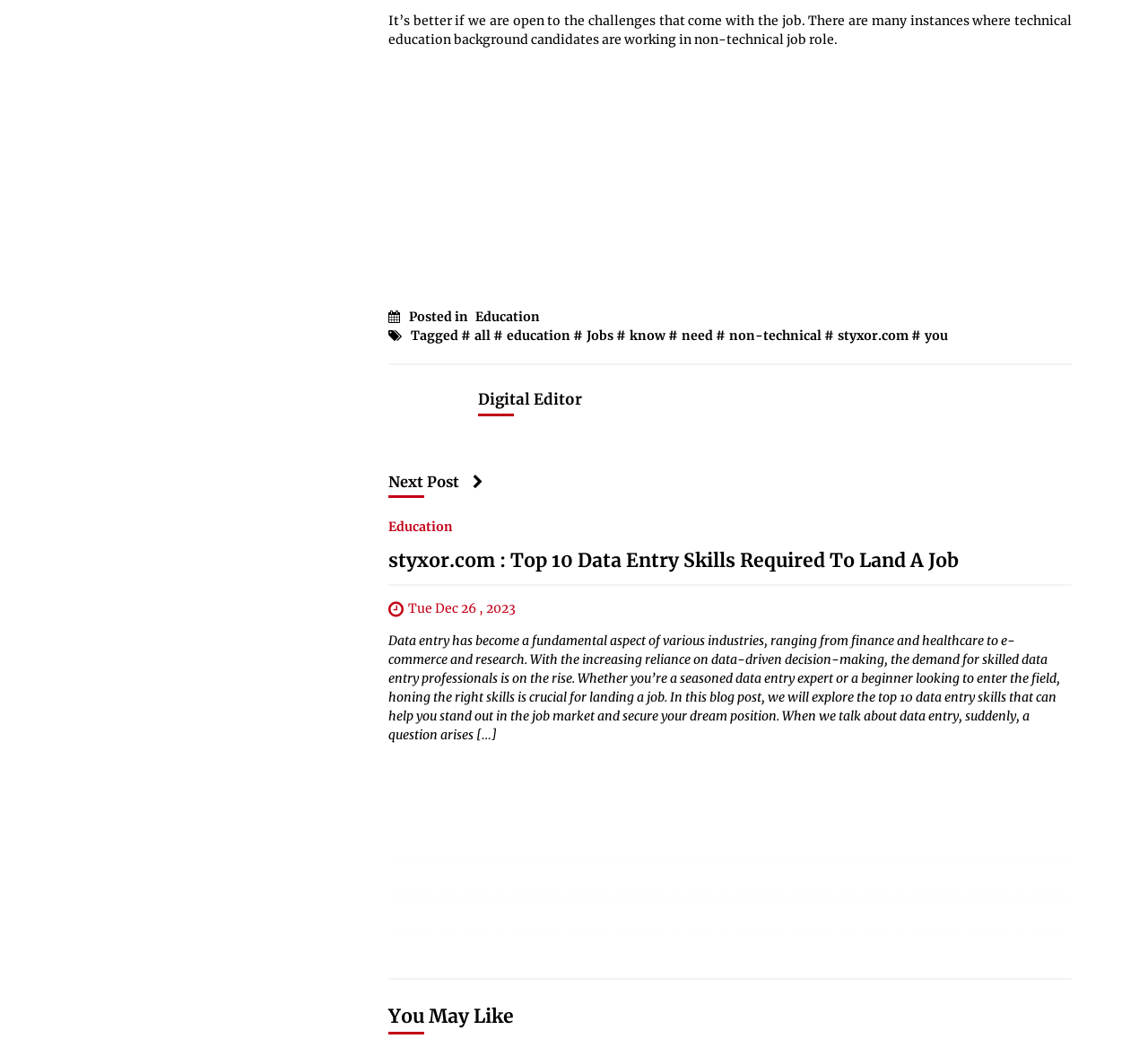What is the job role mentioned in the heading?
Using the details from the image, give an elaborate explanation to answer the question.

The heading 'Digital Editor' is present on the webpage, indicating that the job role being referred to is a Digital Editor.